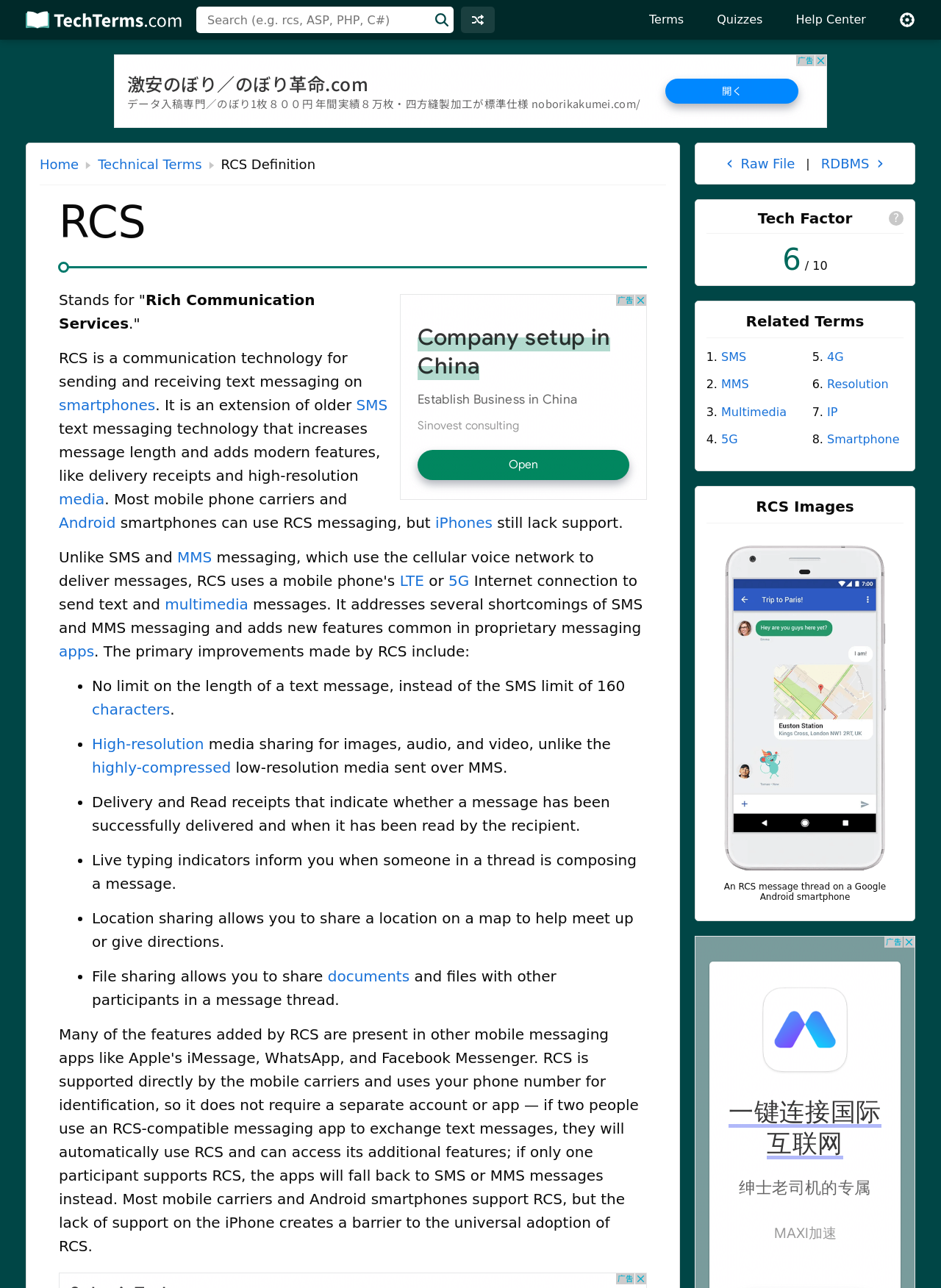What is the feature that informs you when someone is composing a message?
Based on the image content, provide your answer in one word or a short phrase.

Live typing indicators